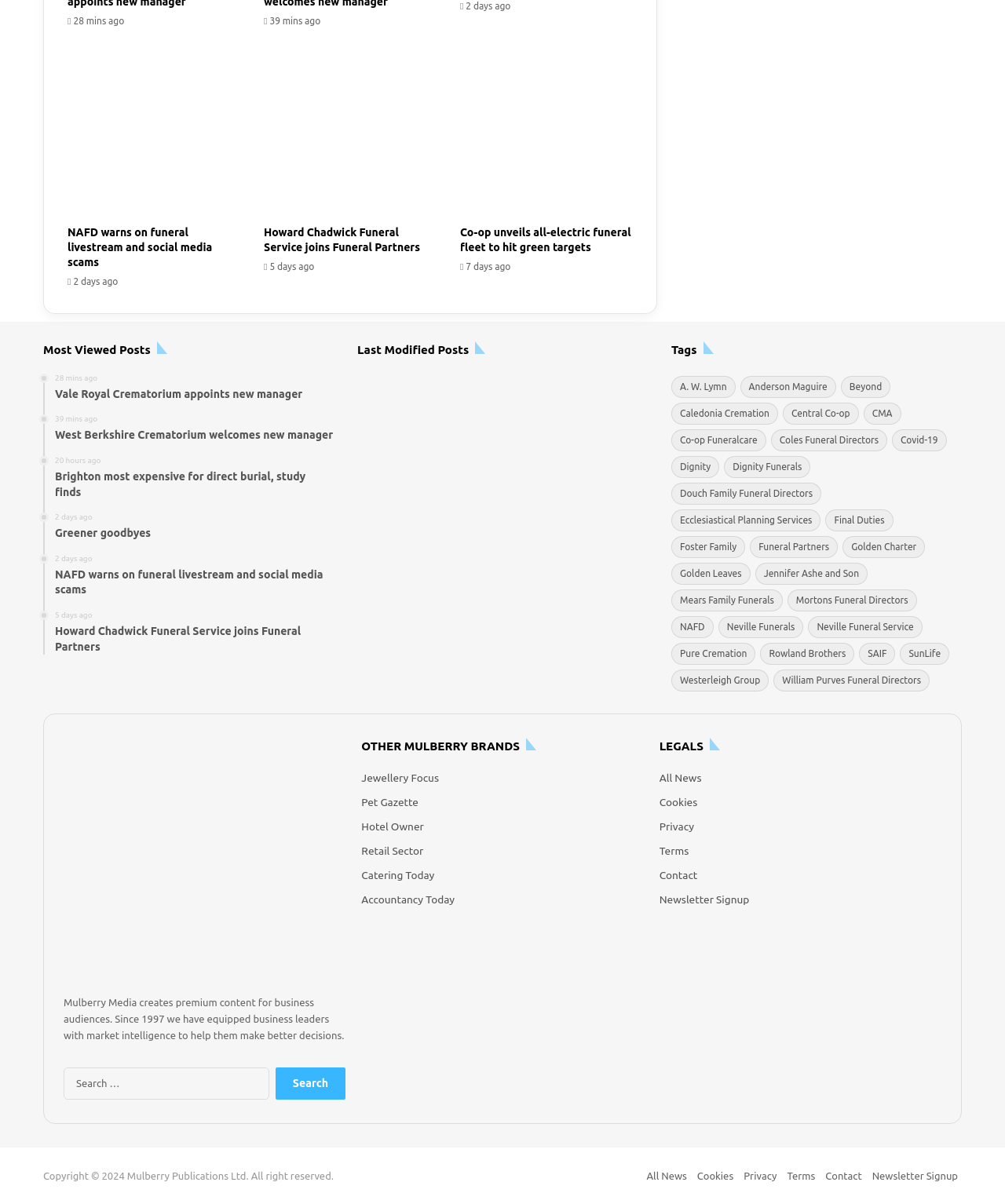Respond with a single word or phrase to the following question:
What is the most viewed post?

Vale Royal Crematorium appoints new manager